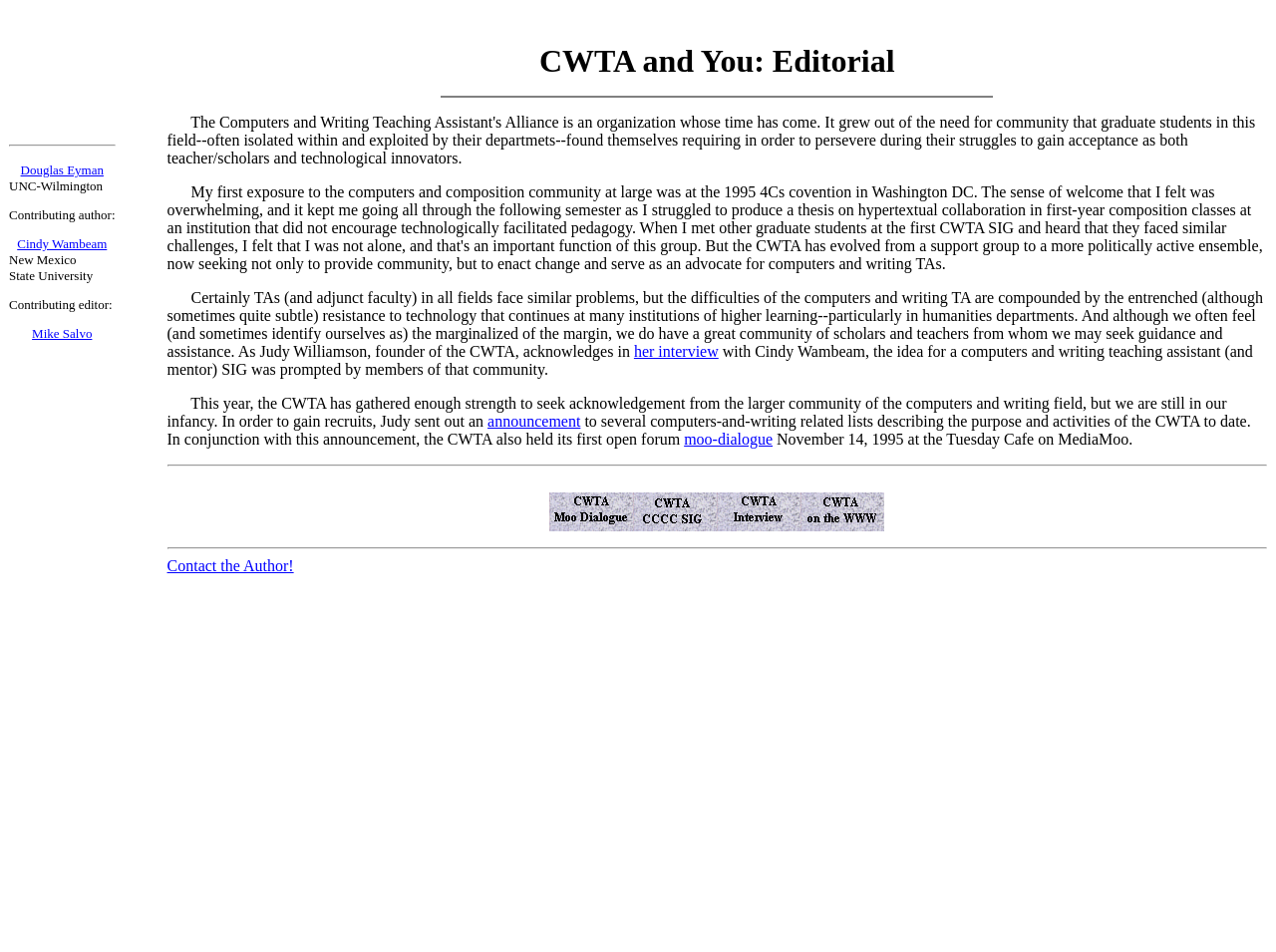What is the purpose of CWTA?
Examine the screenshot and reply with a single word or phrase.

Provide community and support